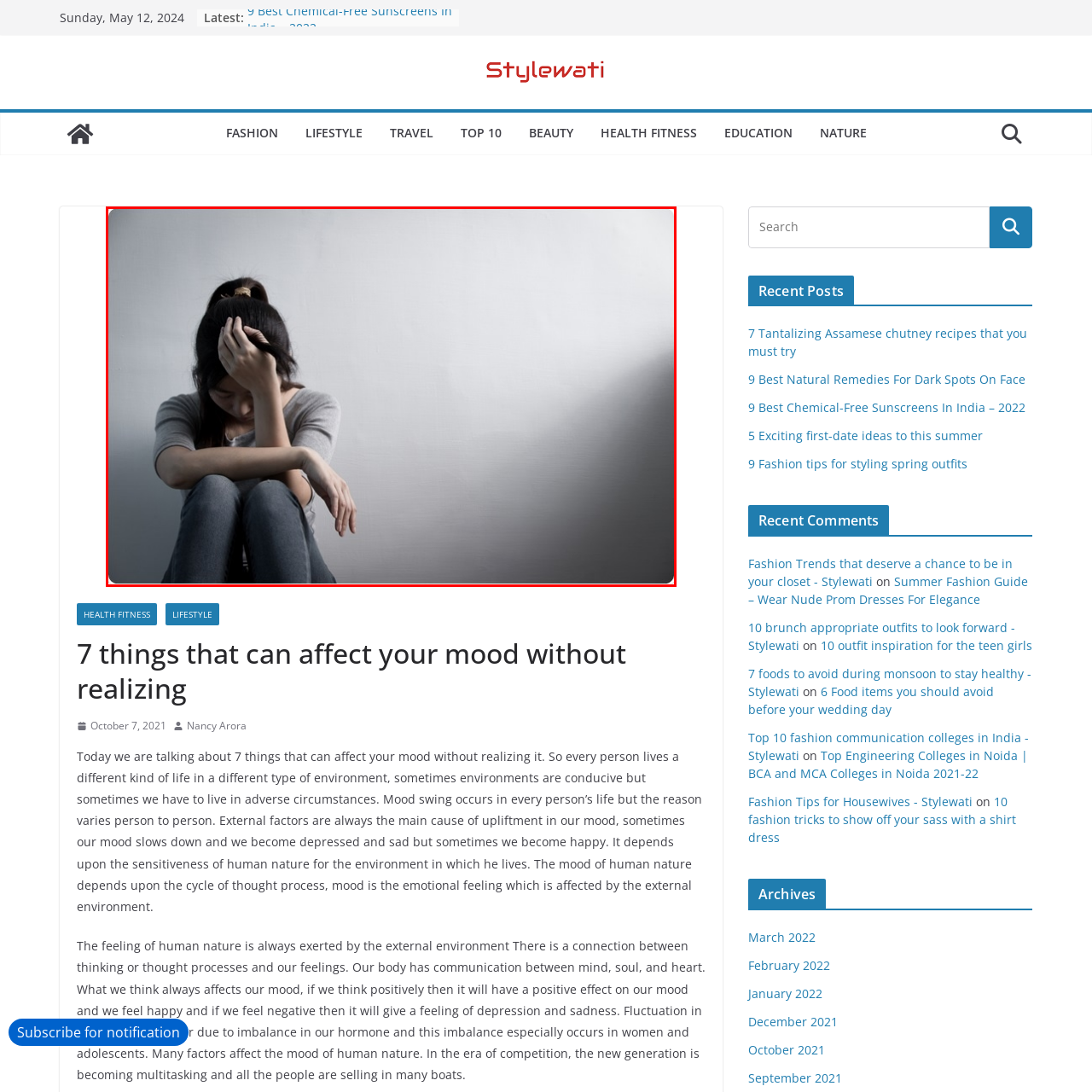Thoroughly describe the contents of the image enclosed in the red rectangle.

The image depicts a young woman sitting in a reflective posture, conveying a sense of deep thought or distress. She is dressed in a simple, light gray top and denim jeans, with her hair pulled back into a ponytail. Her left hand is raised to her forehead, indicating possible anxiety or a moment of contemplation, while her right arm wraps around her knees, suggesting a withdrawn or introspective state. The muted, neutral background enhances the somber mood portrayed in the image. This visual aligns with the overarching theme of emotional well-being and the impact of external factors on one's mood, as explored in the accompanying article titled "7 things that can affect your mood without realizing it." The article delves into how various life circumstances influence emotional health, underlining the connection between environment and feelings.